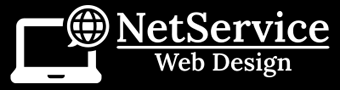Describe all significant details and elements found in the image.

The image features the logo of NetService Web Design, which prominently displays a stylized computer screen accompanied by a globe icon, symbolizing the company's focus on web-based services. The text "NetService" is showcased in bold, modern font, while "Web Design" appears beneath it in a slightly smaller, elegant typeface. The logo is rendered in white against a dark background, enhancing its visibility and professional appearance. This branding reflects the company's dedication to delivering high-quality web design solutions, presumably for clients looking to establish or enhance their online presence.